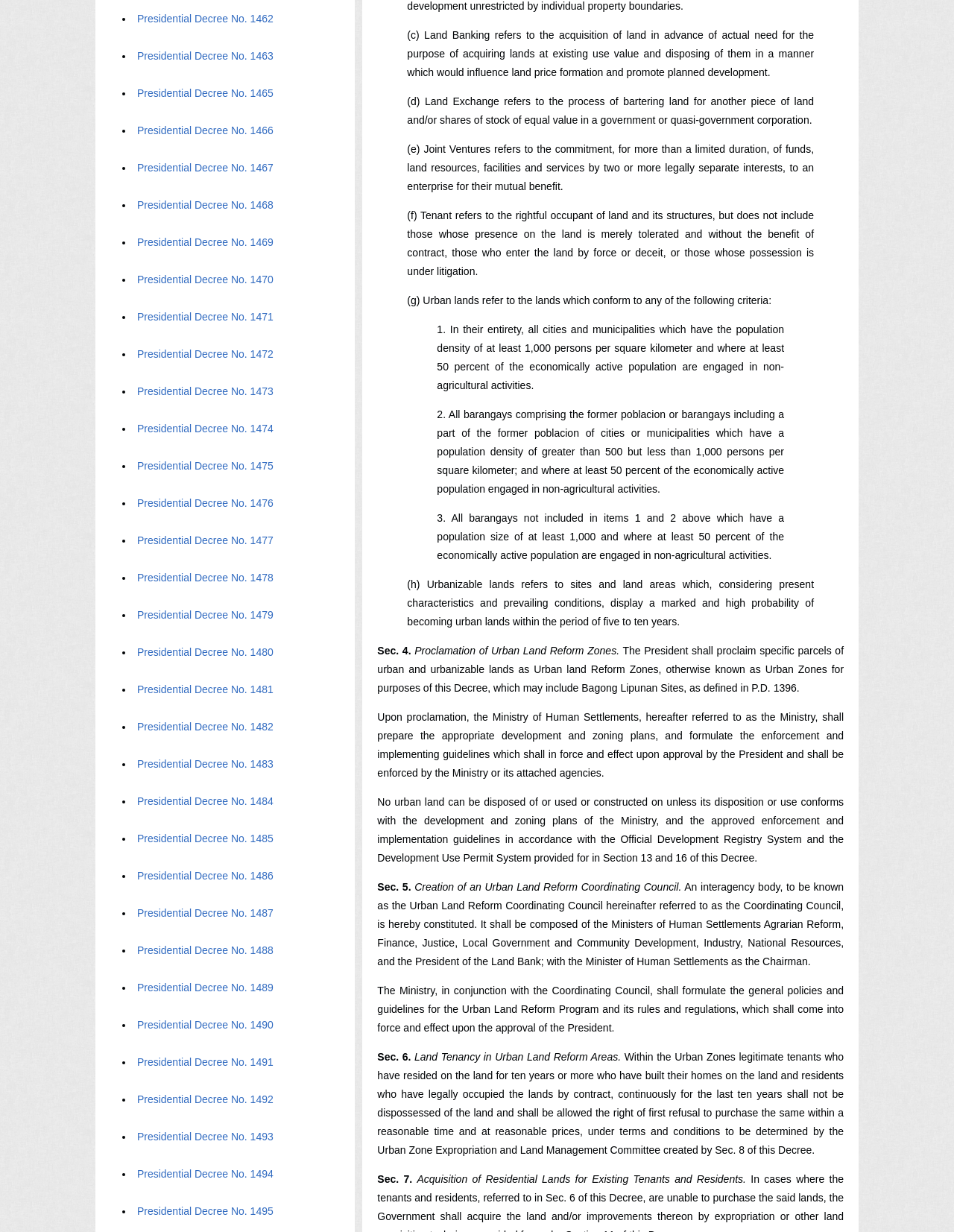Select the bounding box coordinates of the element I need to click to carry out the following instruction: "Click on Presidential Decree No. 1462".

[0.143, 0.01, 0.287, 0.02]